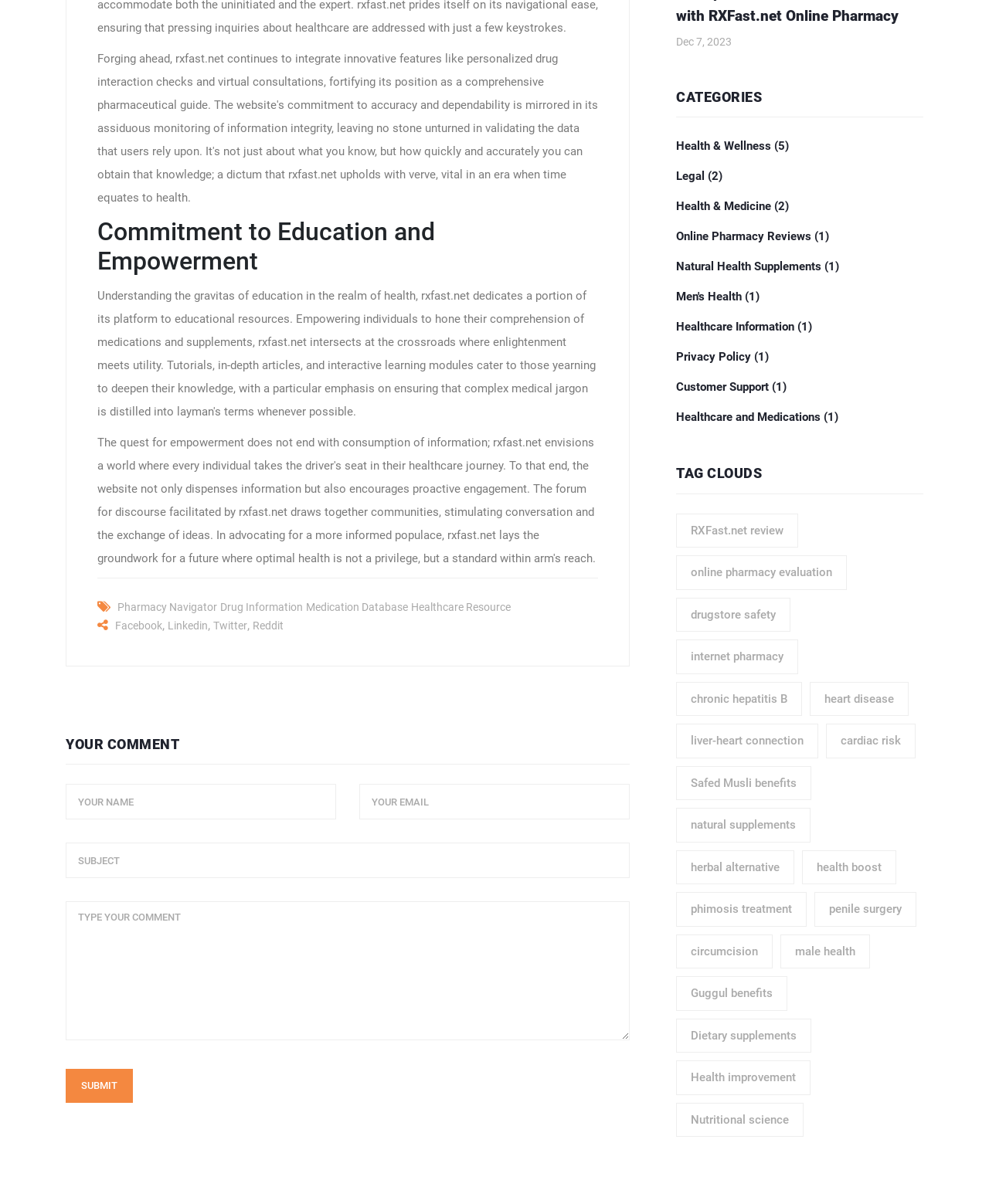Identify the bounding box of the UI element that matches this description: "name="name" placeholder="Your name"".

[0.066, 0.651, 0.34, 0.681]